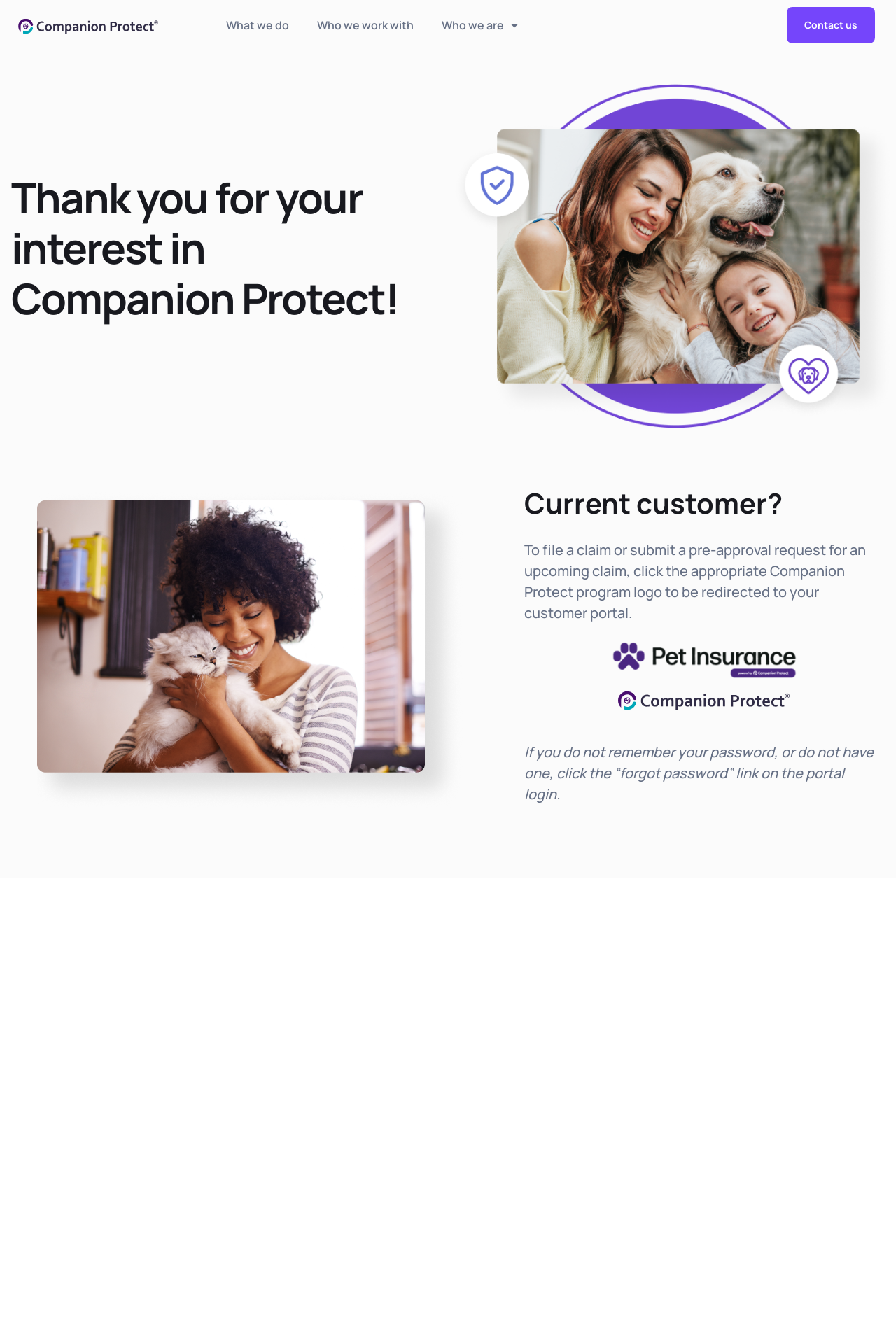Predict the bounding box of the UI element that fits this description: "Contact us".

[0.878, 0.005, 0.976, 0.033]